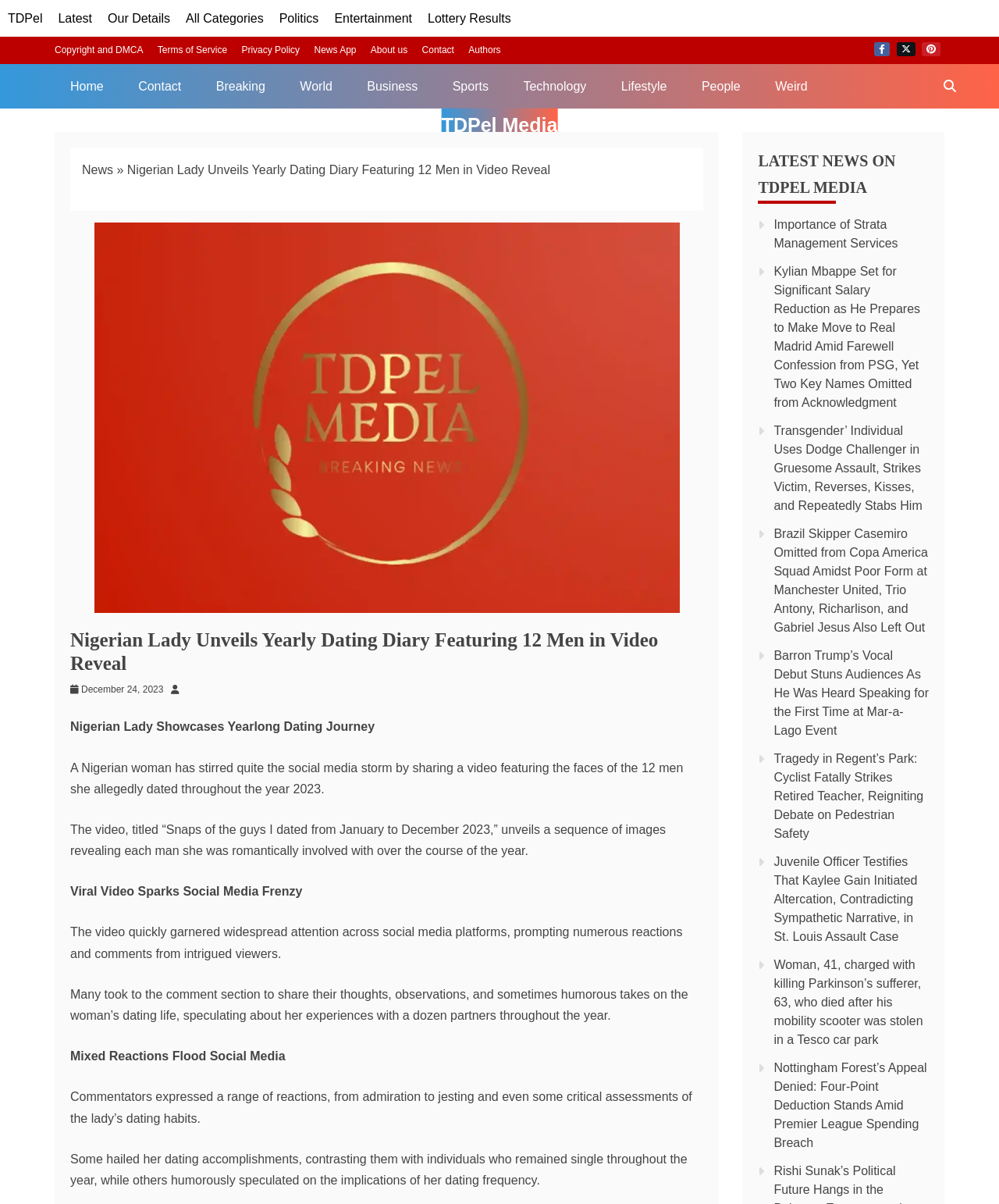Please provide a brief answer to the following inquiry using a single word or phrase:
What is the reaction of social media users to the Nigerian lady's video?

Mixed reactions